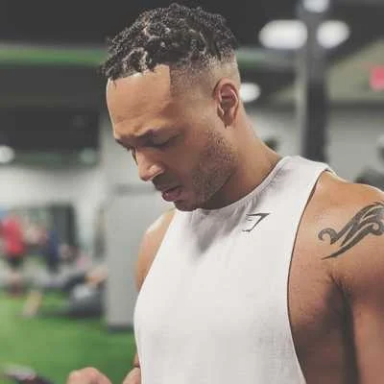Offer an in-depth description of the image shown.

This image features a focused fitness enthusiast in a gym setting. The person, sporting a unique braided hairstyle and a sleeveless white tank top, appears to be engrossed in checking something on their phone, possibly a workout plan or progress tracker. Their physique hints at a commitment to fitness, complemented by a notable tattoo on their right arm. The background reveals a contemporary gym atmosphere, with blurred figures engaging in various workouts, highlighting a vibrant and energetic fitness community. This image resonates with the themes of dedication and the pursuit of health, fitting well within a fitness-focused narrative or brand.